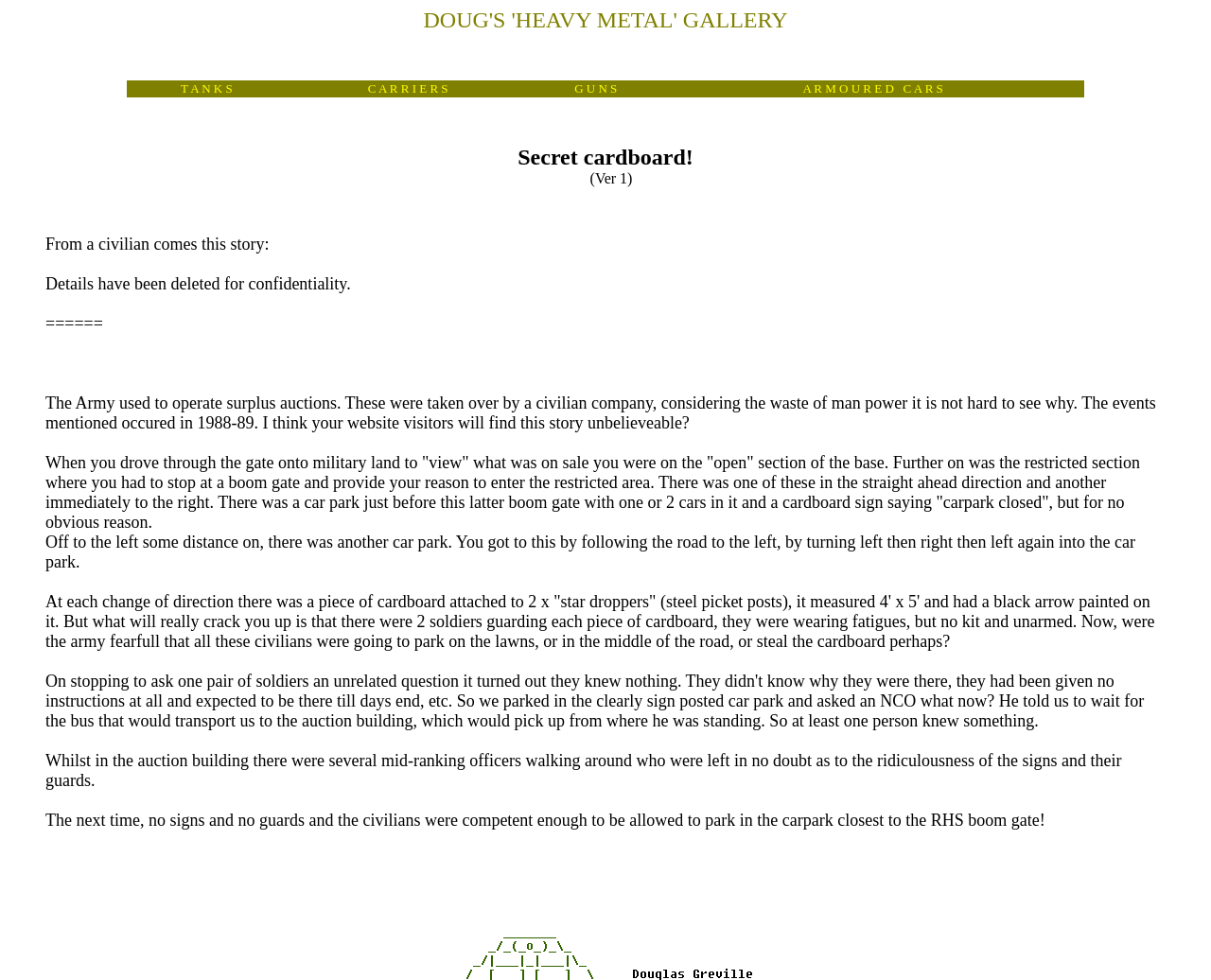What happened to the signs and guards later?
Refer to the image and give a detailed answer to the query.

The signs and guards were removed later, as described in the text 'The next time, no signs and no guards and the civilians were competent enough to be allowed to park in the carpark closest to the RHS boom gate!'.